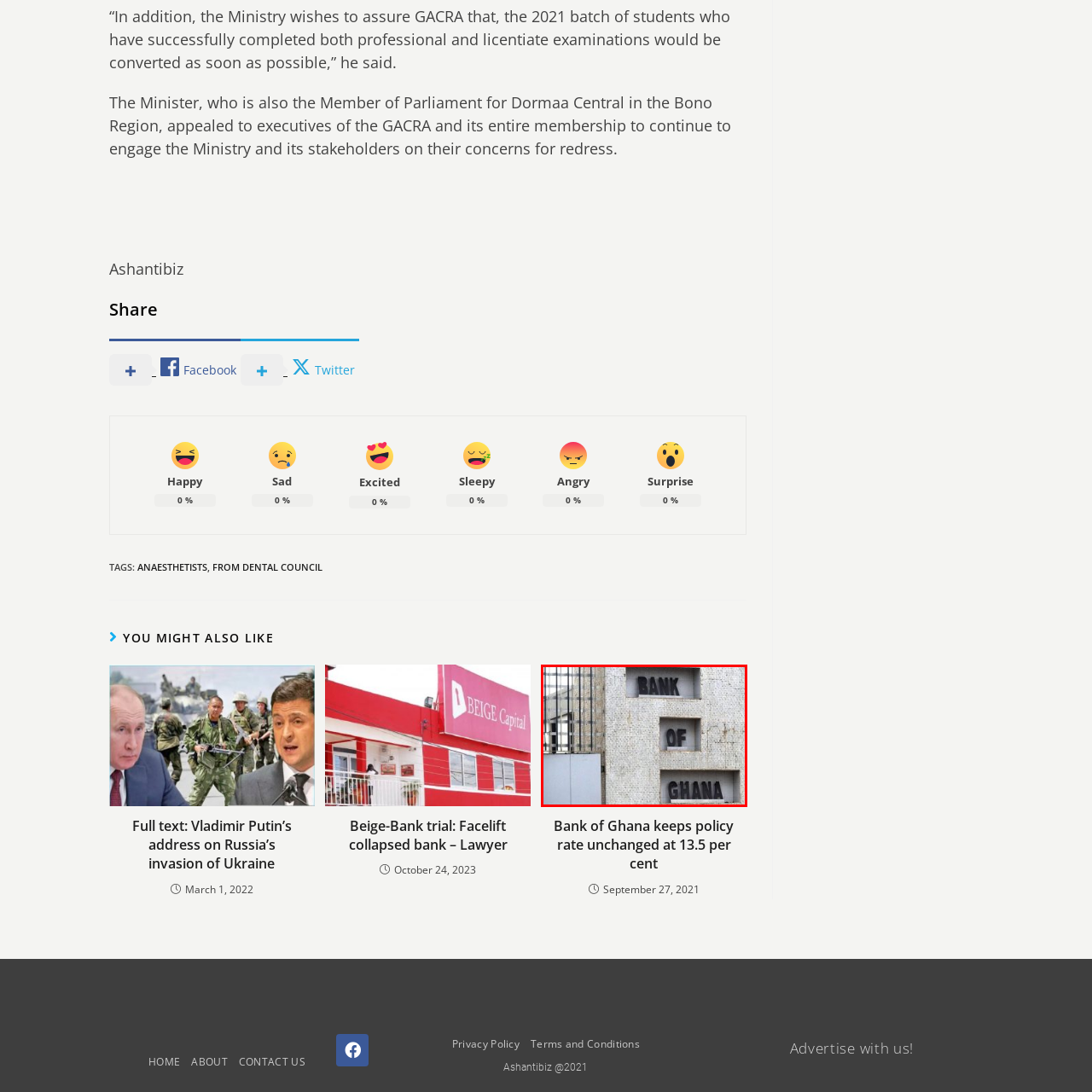Inspect the image within the red box and provide a detailed and thorough answer to the following question: What is the architectural style of the building?

The question inquires about the architectural style of the building. According to the caption, the building showcases a modern architectural design, which is characterized by a combination of alluring textures and shapes that enhance its presence.